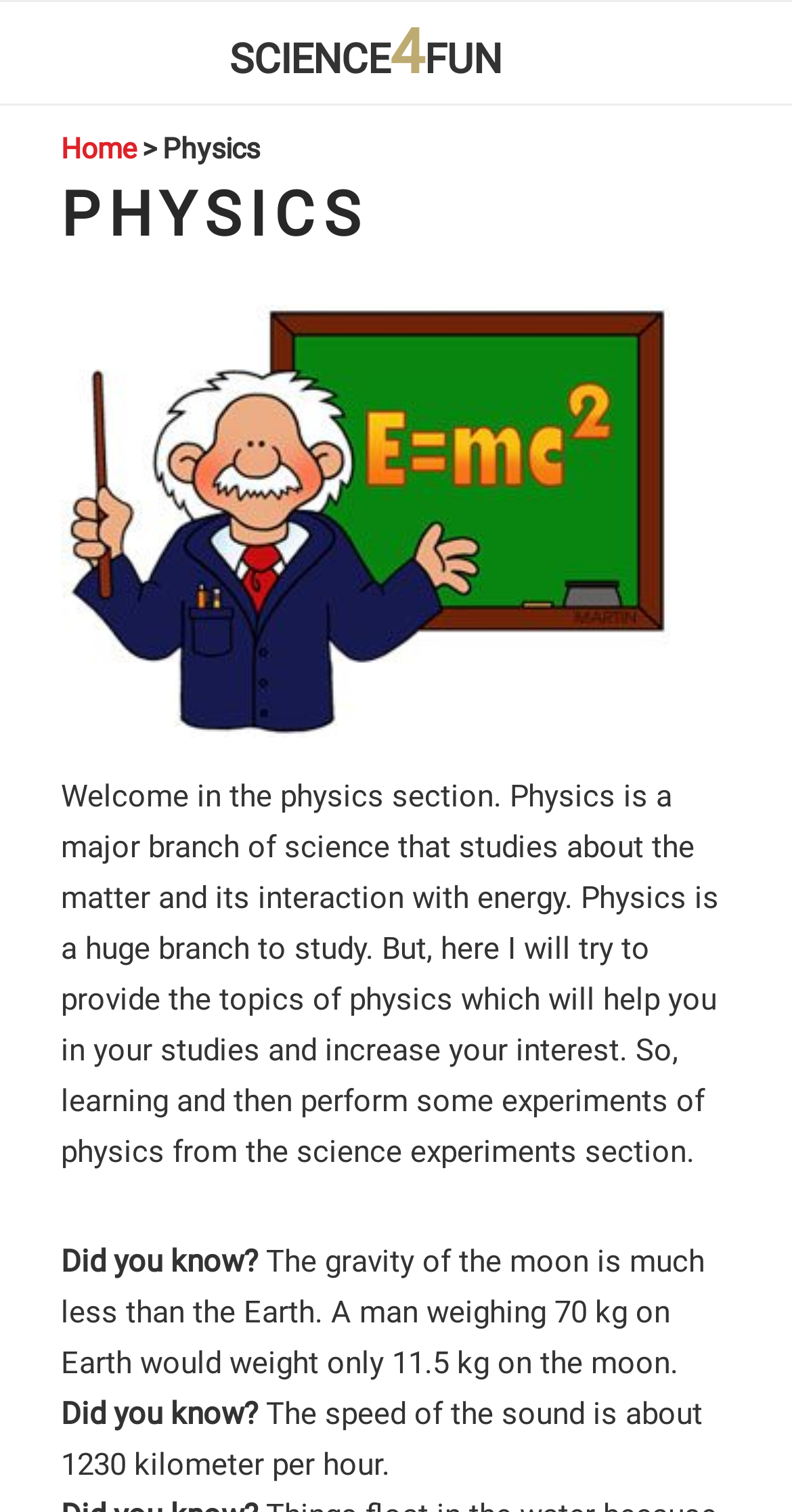What is physics about?
Give a detailed response to the question by analyzing the screenshot.

According to the webpage, physics is a major branch of science that studies about the matter and its interaction with energy. This is stated in the static text element that welcomes users to the physics section.